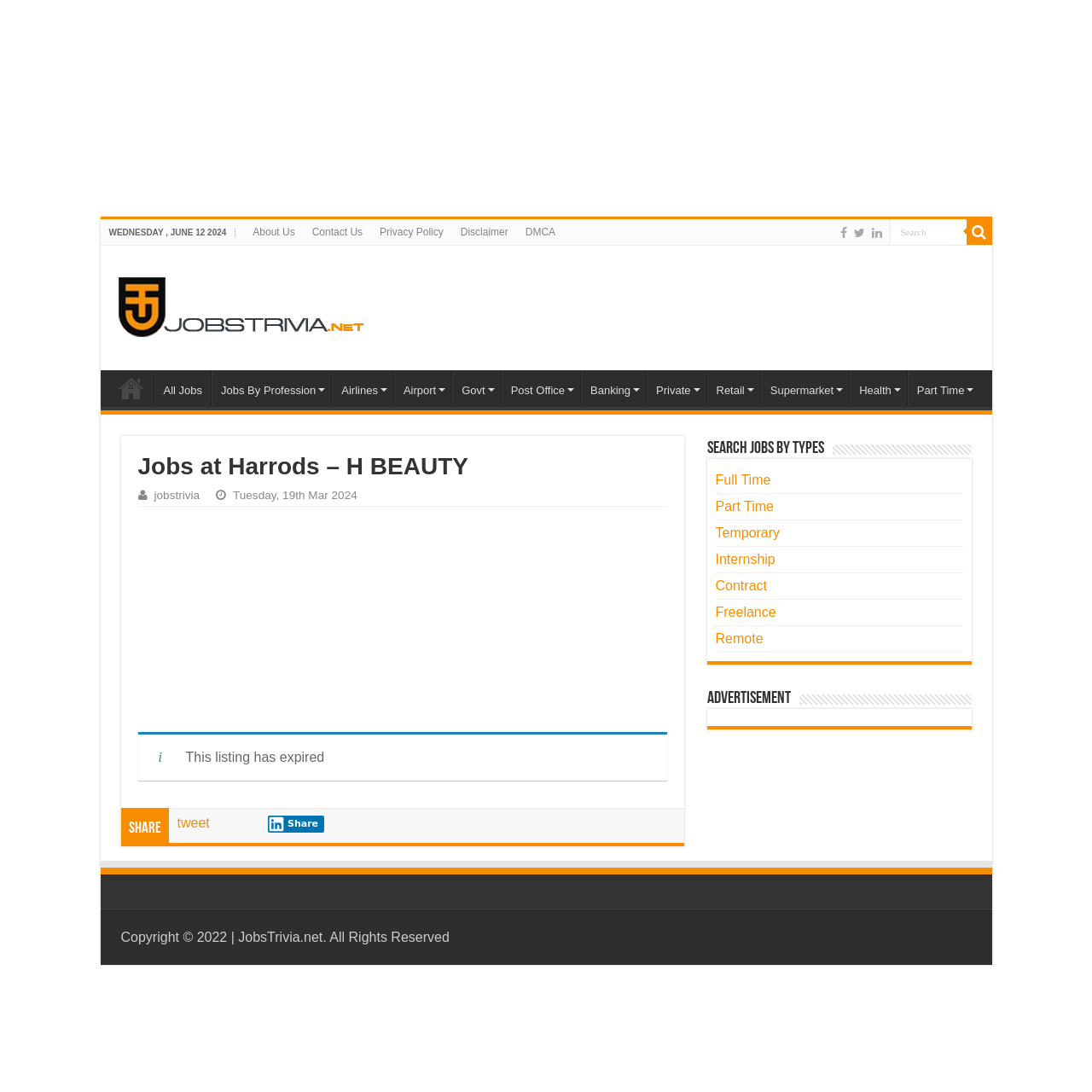Pinpoint the bounding box coordinates of the clickable element needed to complete the instruction: "Go to the 'Contact Us' page". The coordinates should be provided as four float numbers between 0 and 1: [left, top, right, bottom].

None